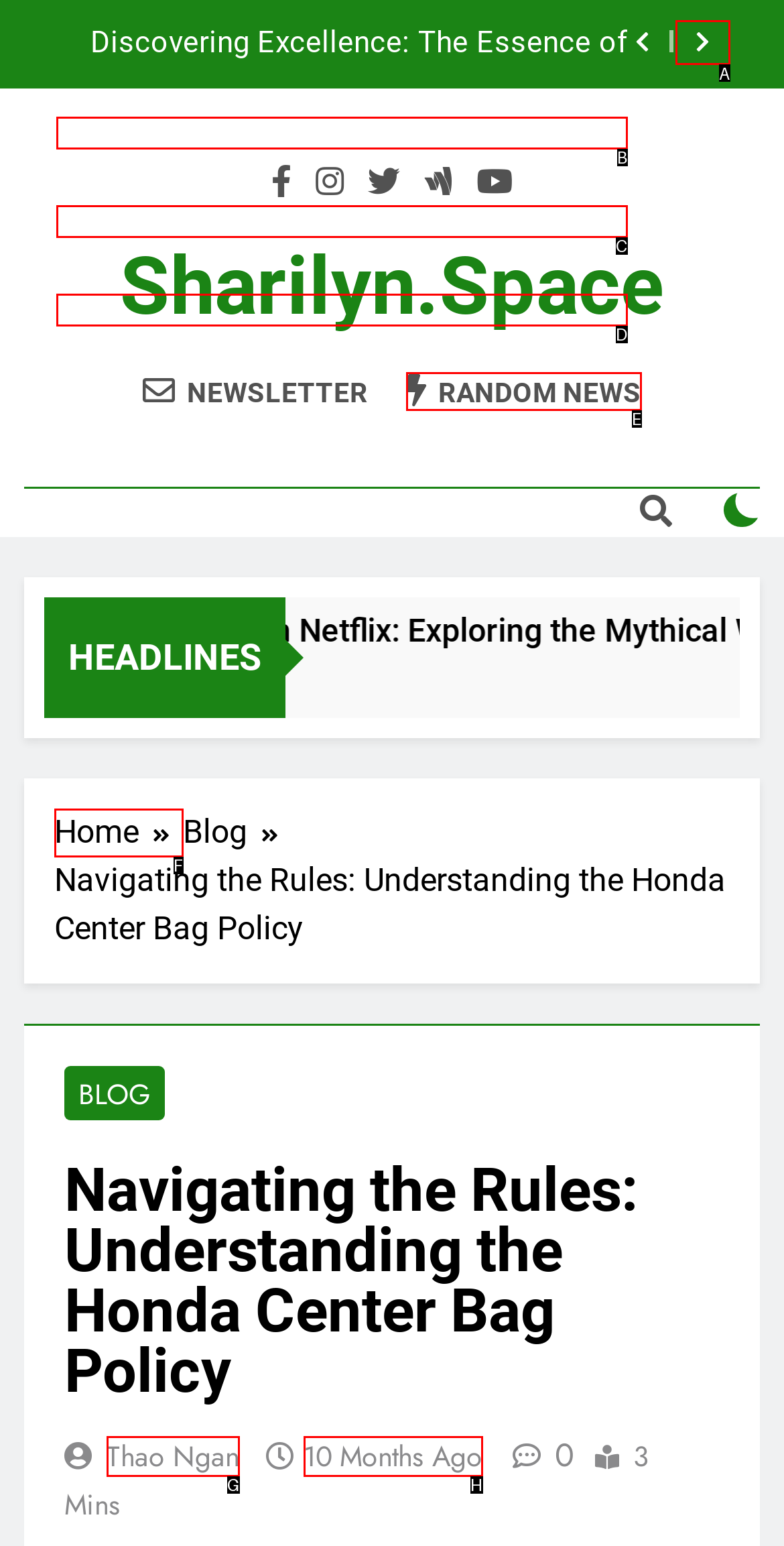From the given options, find the HTML element that fits the description: 10 months ago. Reply with the letter of the chosen element.

H